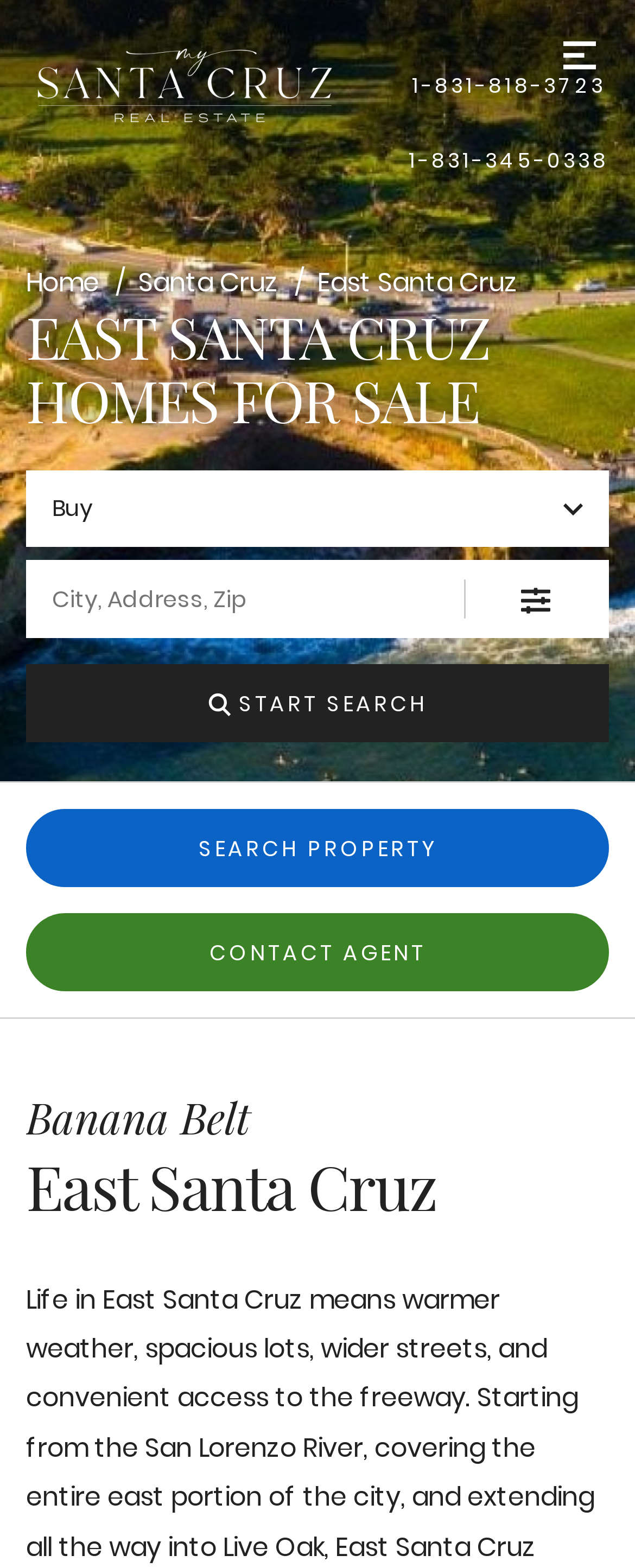What type of properties are being sold on this webpage?
Look at the webpage screenshot and answer the question with a detailed explanation.

I inferred the type of properties being sold by the presence of headings like 'EAST SANTA CRUZ HOMES FOR SALE' and the search bar with fields like 'City, Address, Zip', which suggest that the webpage is focused on selling homes in the East Santa Cruz area.